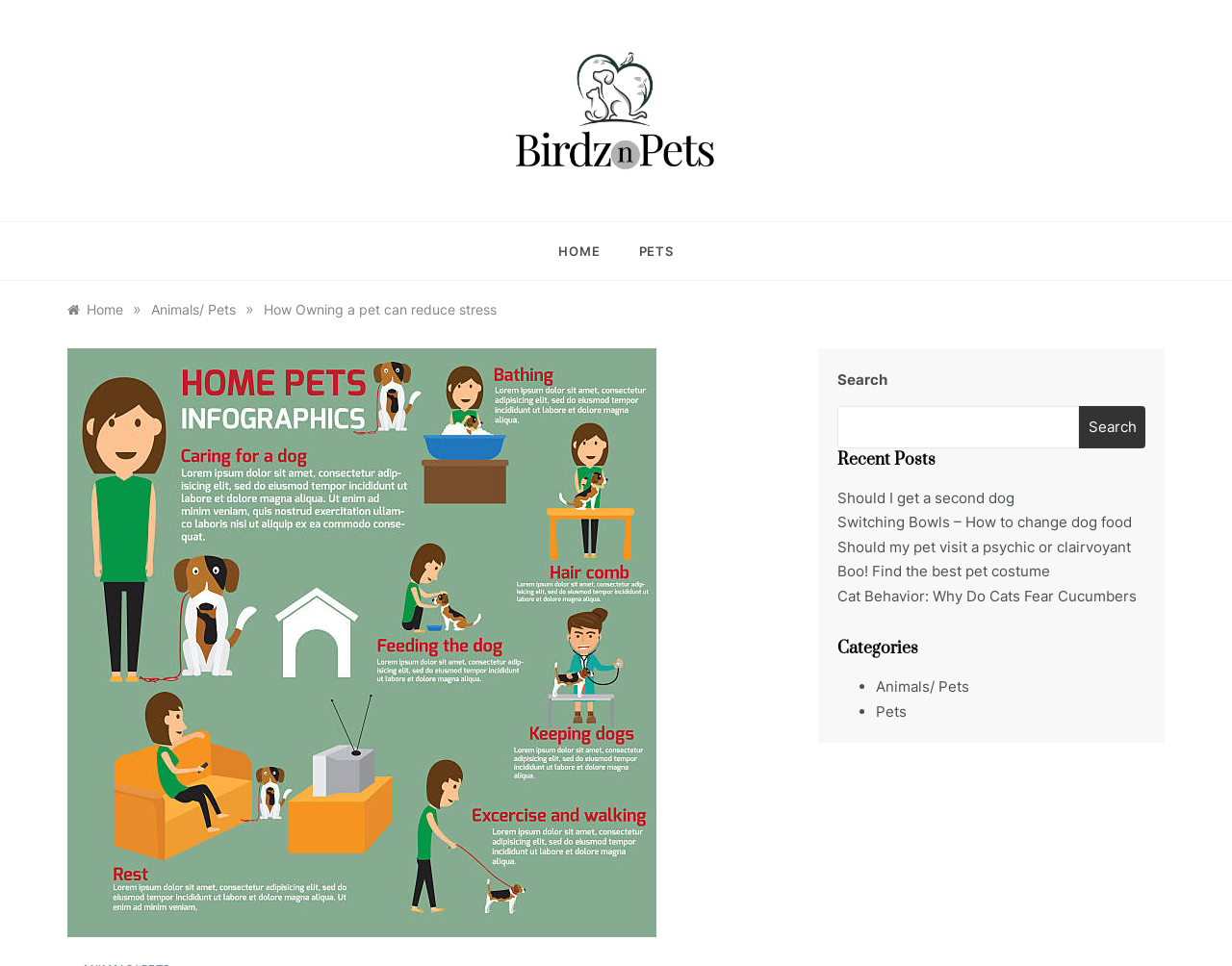Please identify the bounding box coordinates of the area I need to click to accomplish the following instruction: "go to home page".

[0.453, 0.23, 0.503, 0.29]